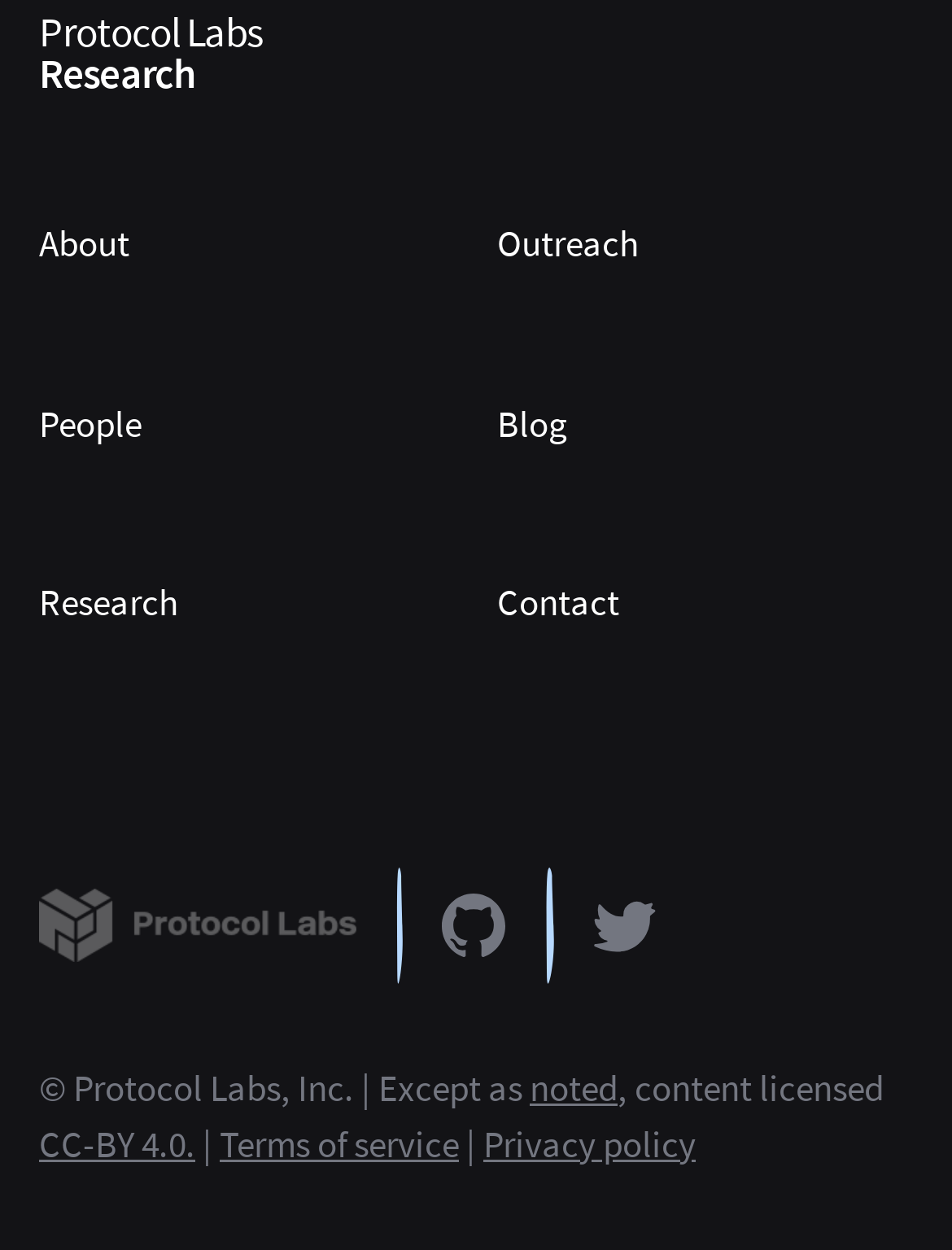Determine the bounding box coordinates for the element that should be clicked to follow this instruction: "visit blog". The coordinates should be given as four float numbers between 0 and 1, in the format [left, top, right, bottom].

[0.522, 0.318, 0.596, 0.362]